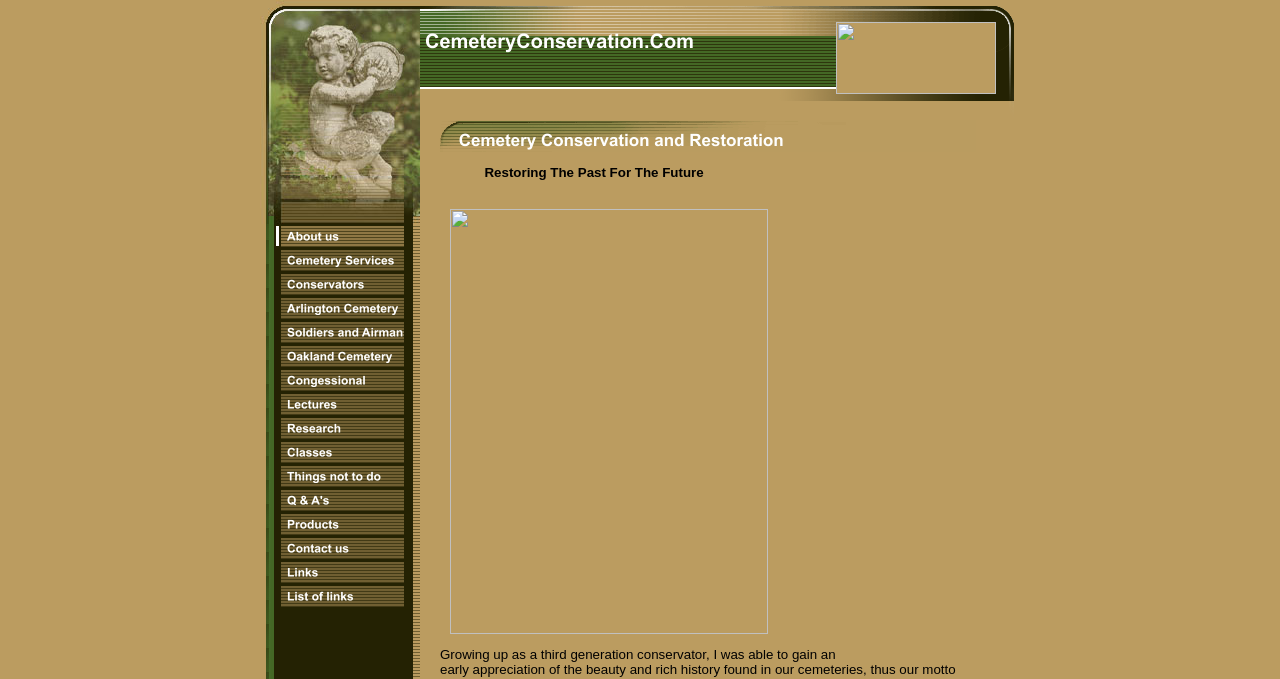Observe the image and answer the following question in detail: Are there any educational resources available?

The link to 'Lectures' and 'Classes' in the layout table indicates that the website provides educational resources, such as lectures and classes, related to cemetery conservation.